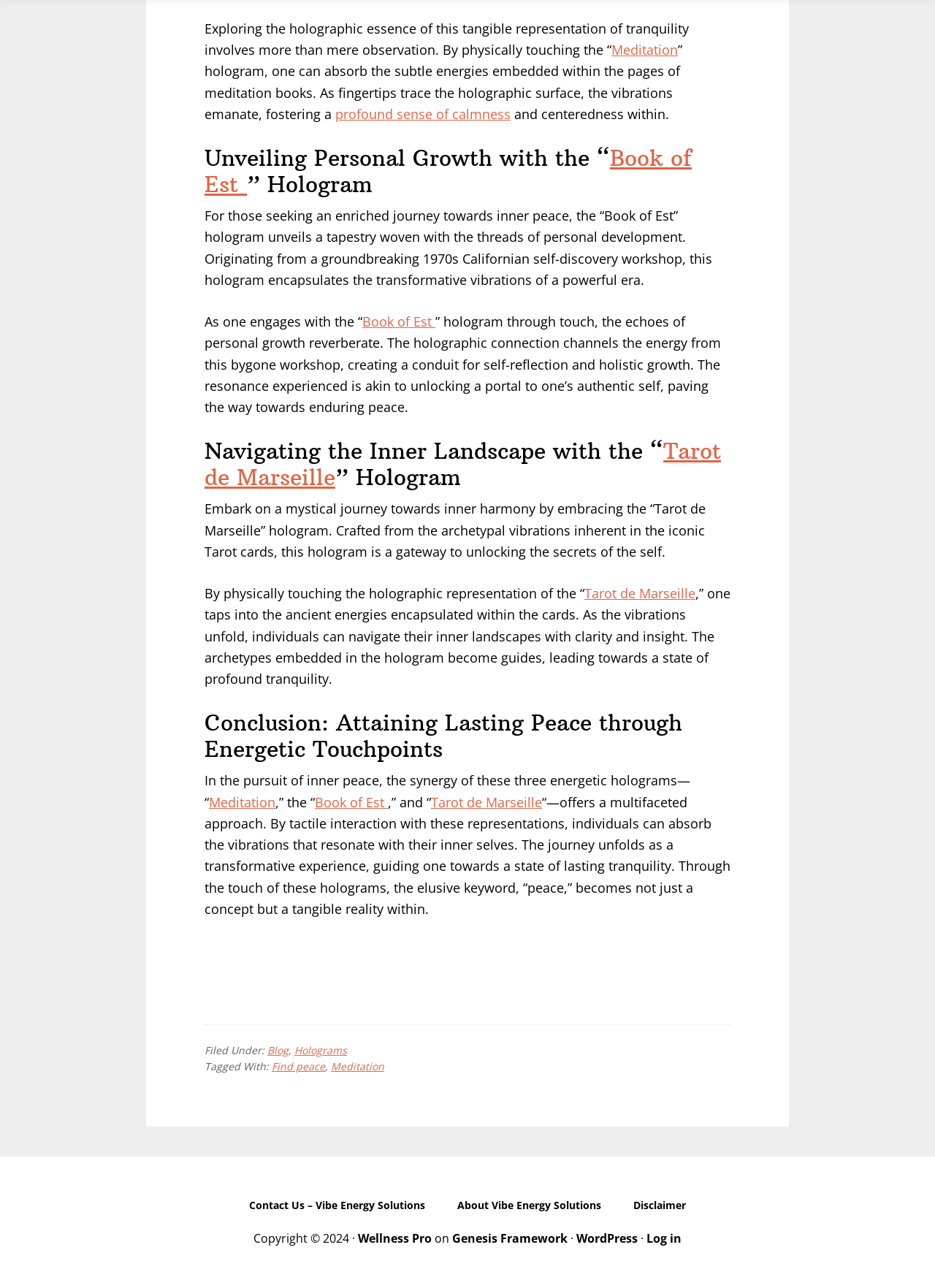Show the bounding box coordinates for the HTML element as described: "Wellness Pro".

[0.383, 0.955, 0.462, 0.968]